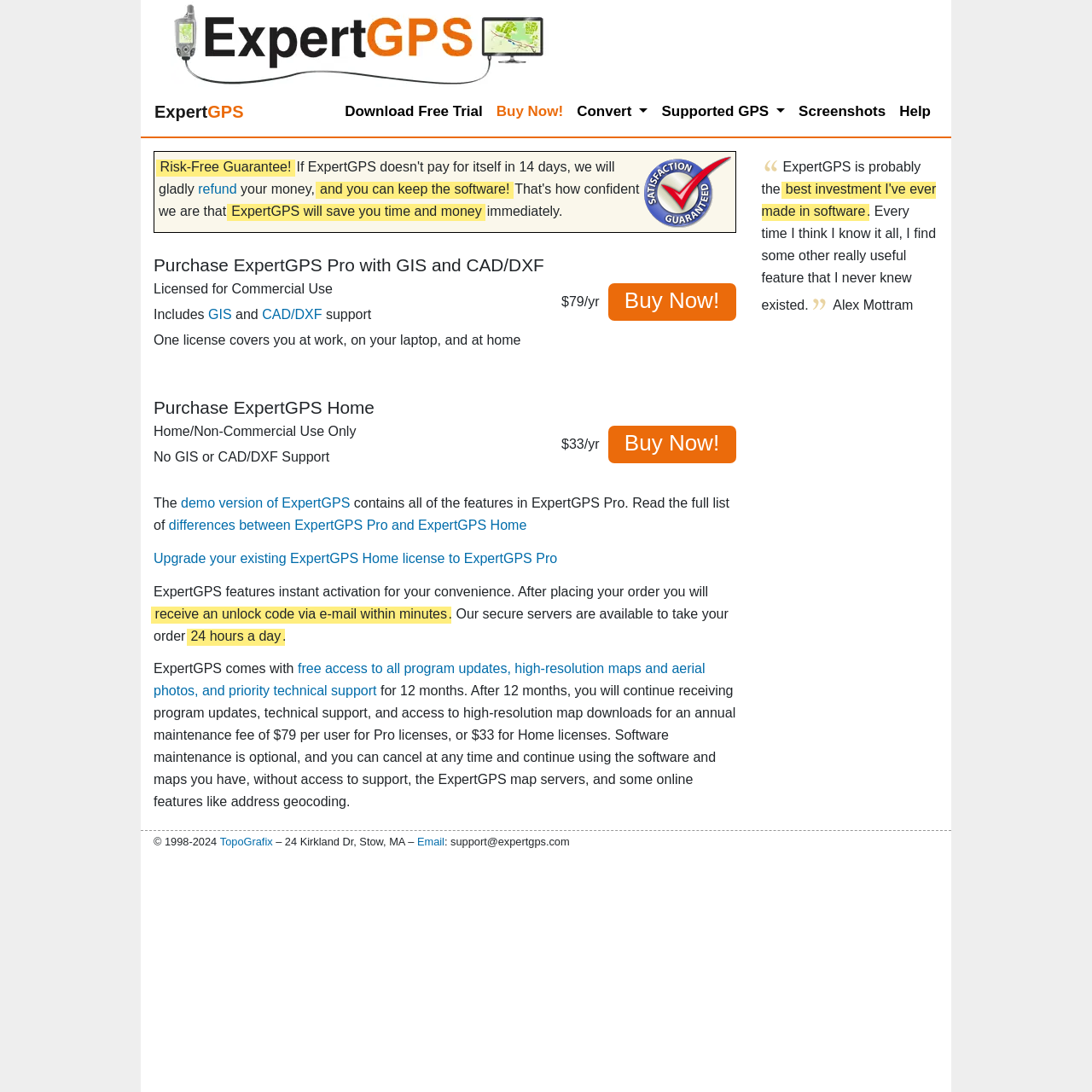Provide a brief response to the question below using a single word or phrase: 
What is the guarantee for ExpertGPS purchase?

100% satisfaction guarantee